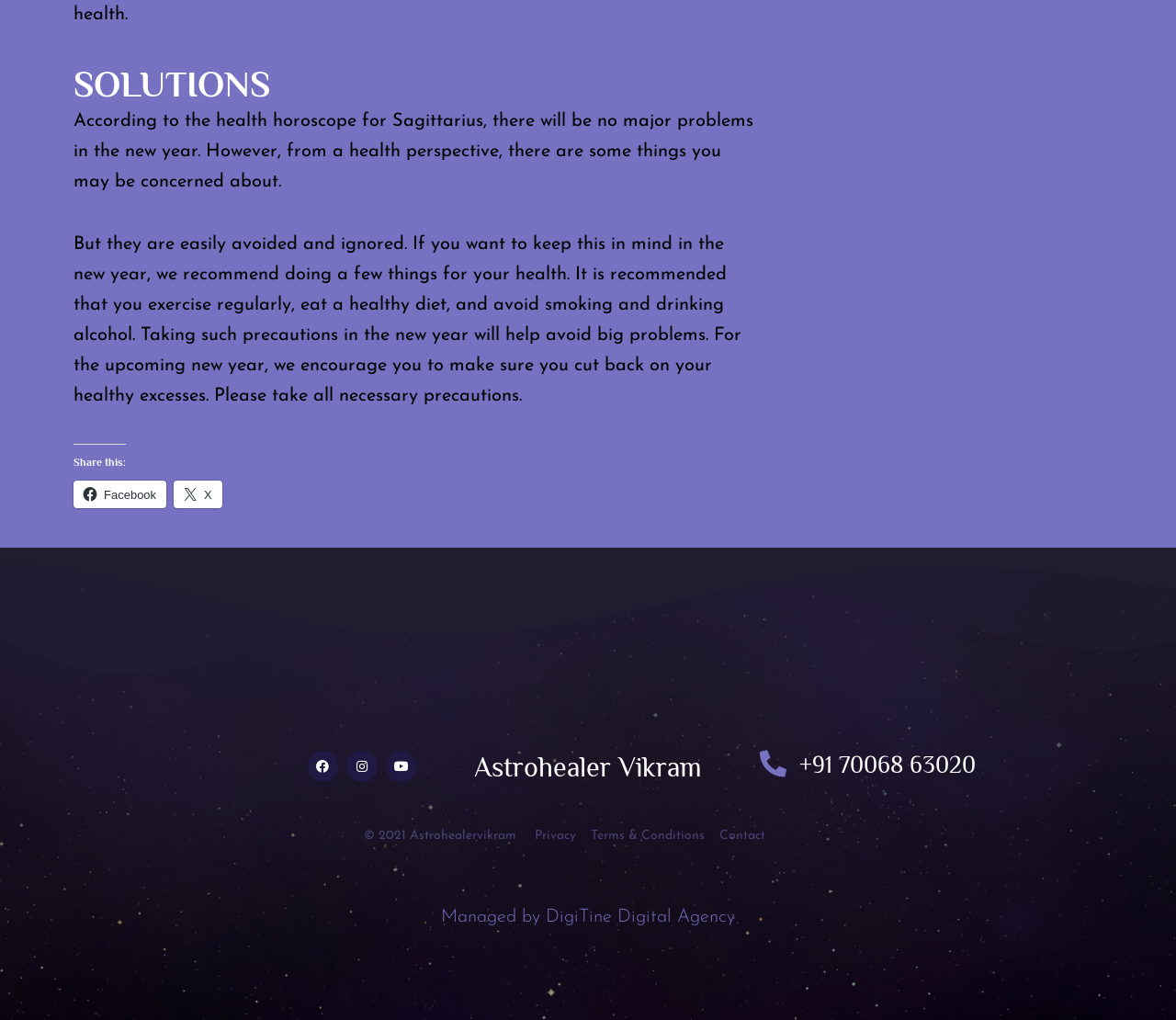Please identify the bounding box coordinates for the region that you need to click to follow this instruction: "Contact Astrohealer Vikram".

[0.612, 0.805, 0.651, 0.835]